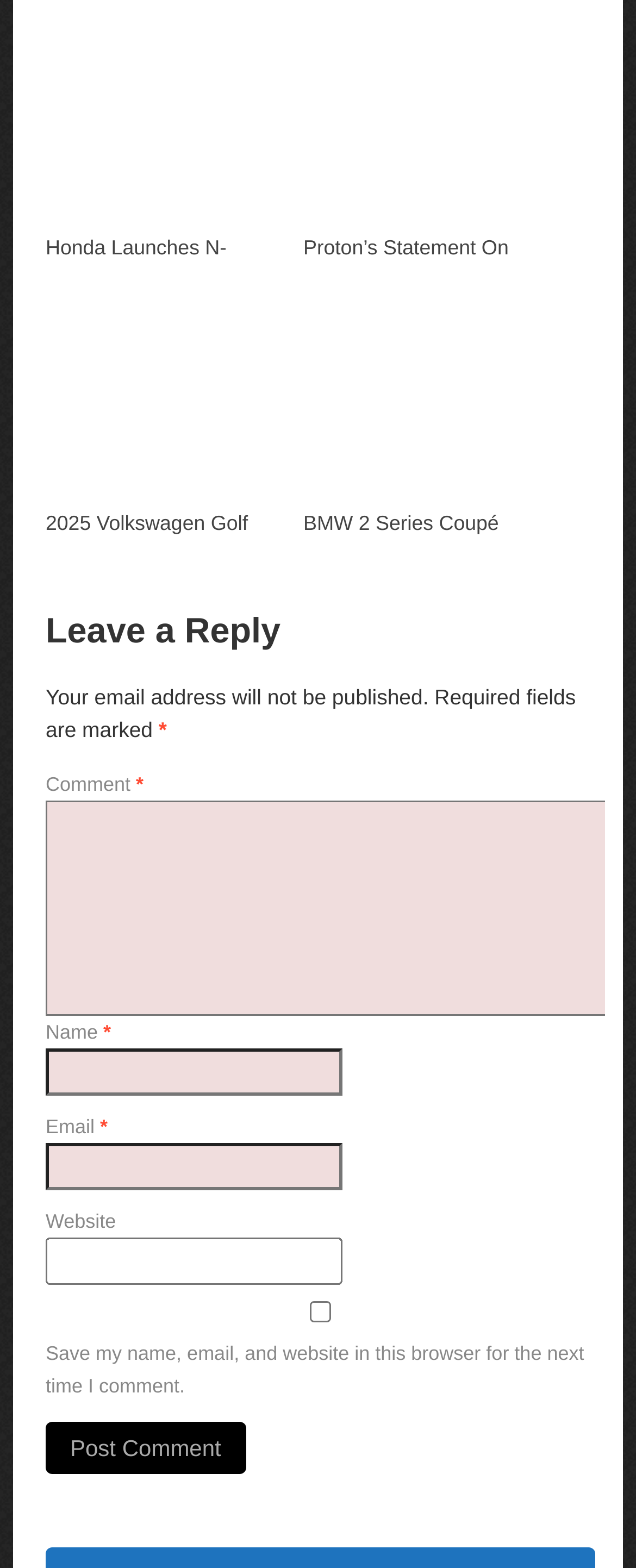What is the brand mentioned in the second article?
Using the image as a reference, answer with just one word or a short phrase.

Proton